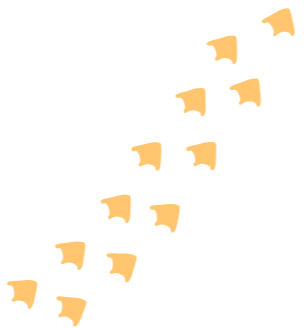What do the footprints represent?
Give a one-word or short phrase answer based on the image.

Child's early steps